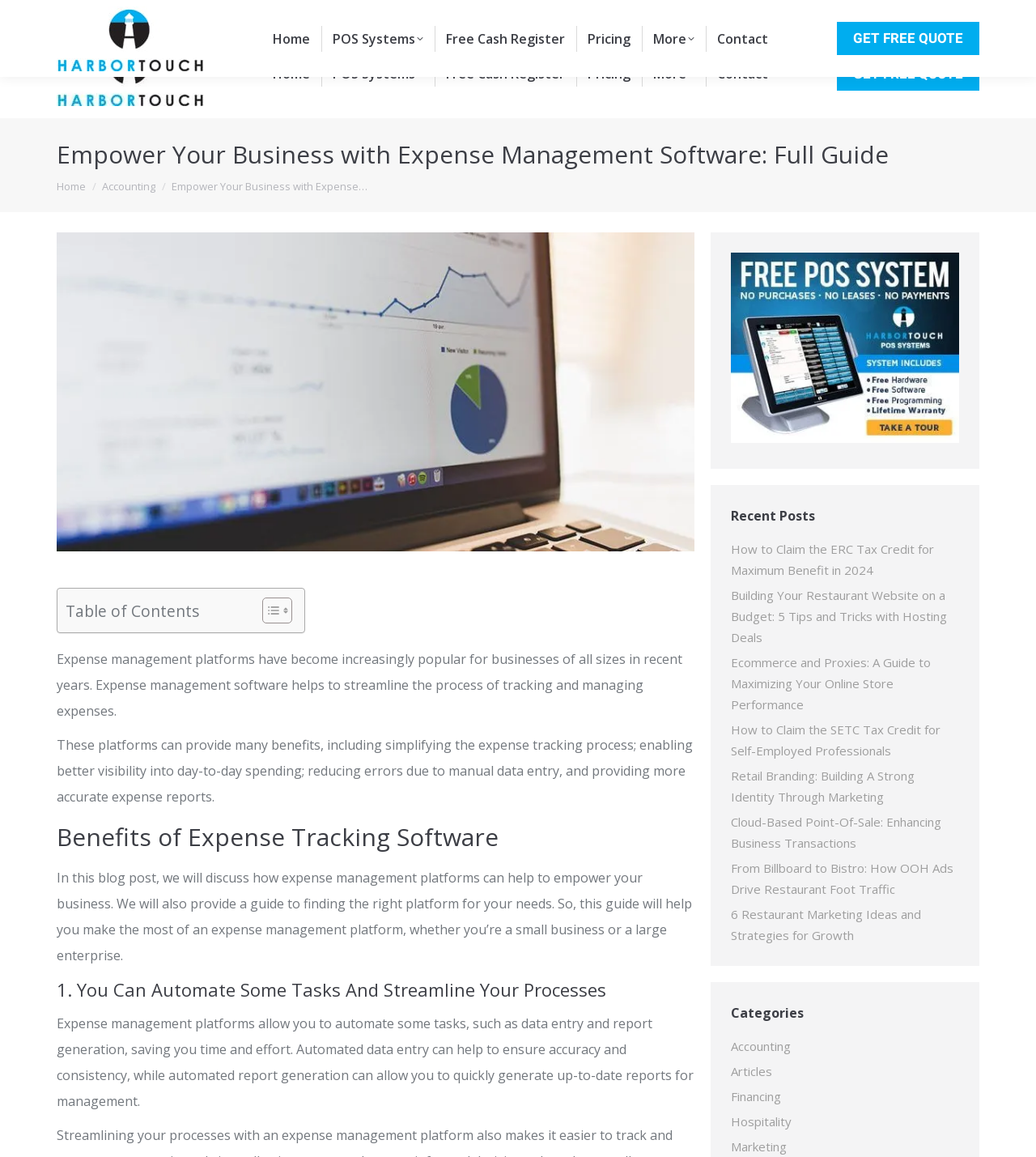Determine the bounding box coordinates of the clickable element to complete this instruction: "explore timeline". Provide the coordinates in the format of four float numbers between 0 and 1, [left, top, right, bottom].

None